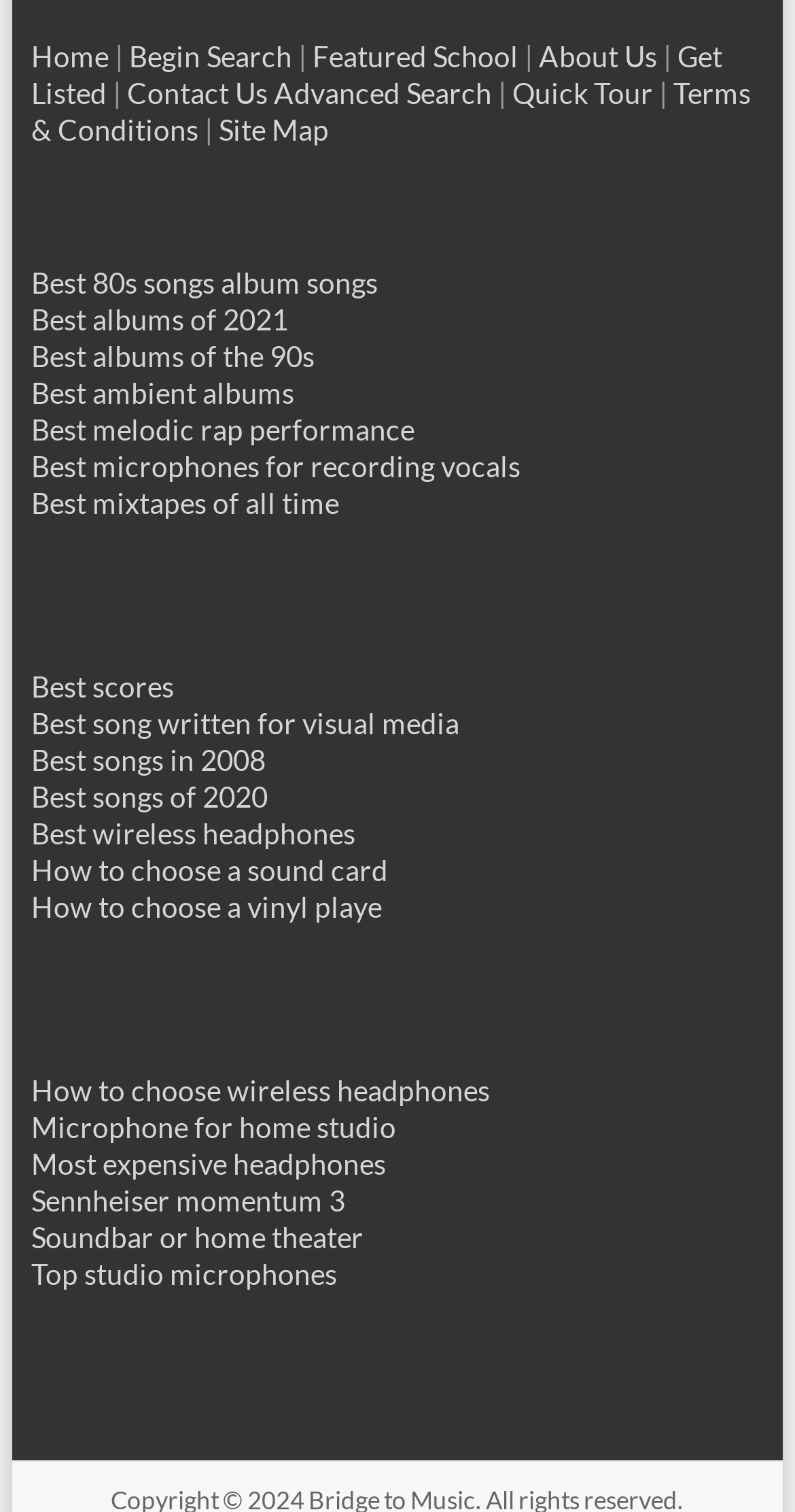Find and indicate the bounding box coordinates of the region you should select to follow the given instruction: "Click on Home".

[0.039, 0.026, 0.137, 0.049]